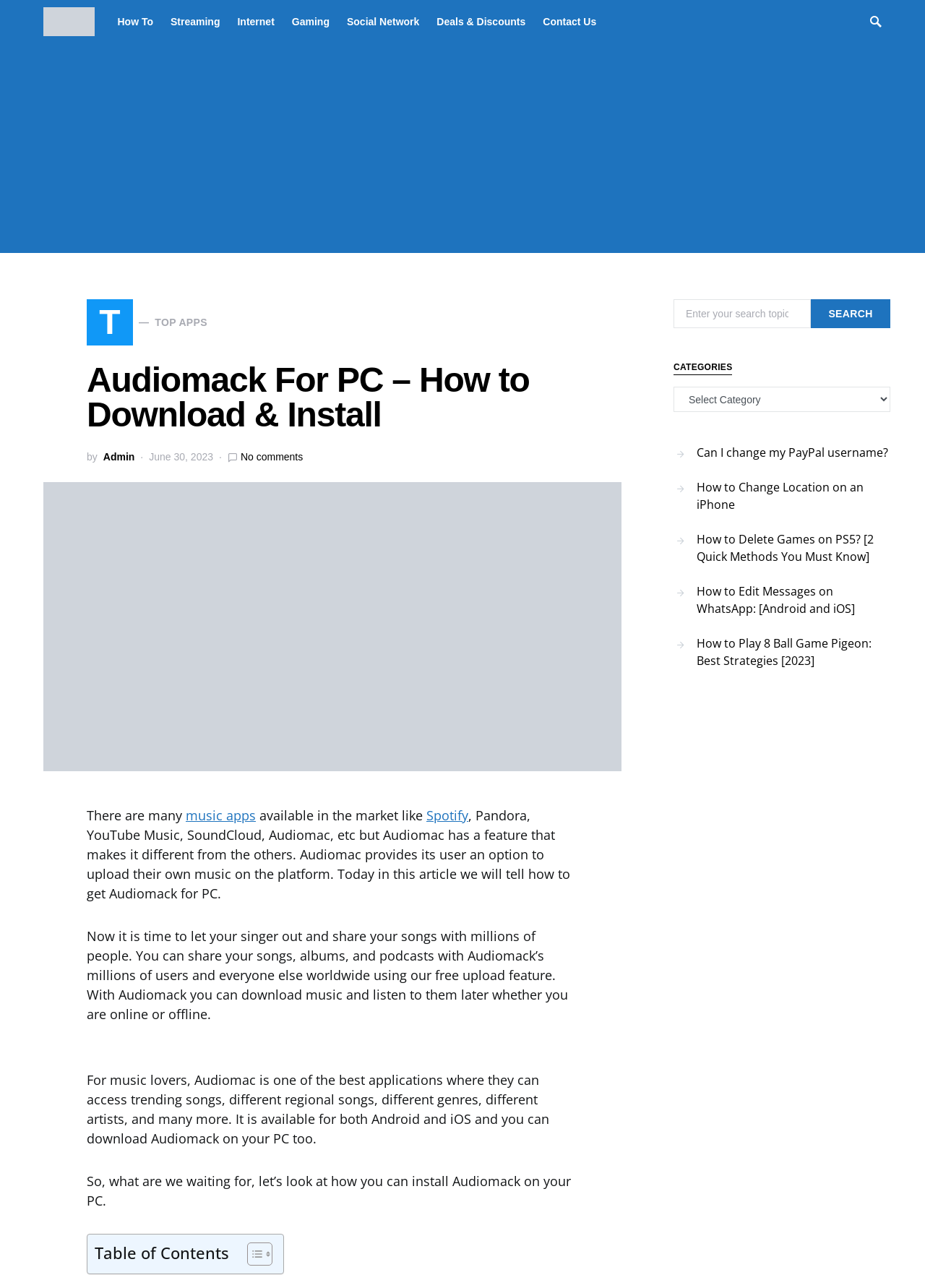Please provide the bounding box coordinates for the element that needs to be clicked to perform the following instruction: "Search for something". The coordinates should be given as four float numbers between 0 and 1, i.e., [left, top, right, bottom].

[0.728, 0.232, 0.877, 0.255]